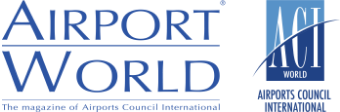Deliver an in-depth description of the image, highlighting major points.

The image features the logo of "Airport World," which is prominently displayed in a bold, blue font. Below the title, there is a subtitle that reads, "The magazine of Airports Council International." Adjacent to the "Airport World" logo is the official logo of the "Airports Council International (ACI)." This logo is characterized by a stylized letter "A" with an arc over it, and the words "ACI WORLD" in a professional typeface. The overall design conveys a sense of authority and professionalism, reflecting the magazine's focus on airport management and industry insights.